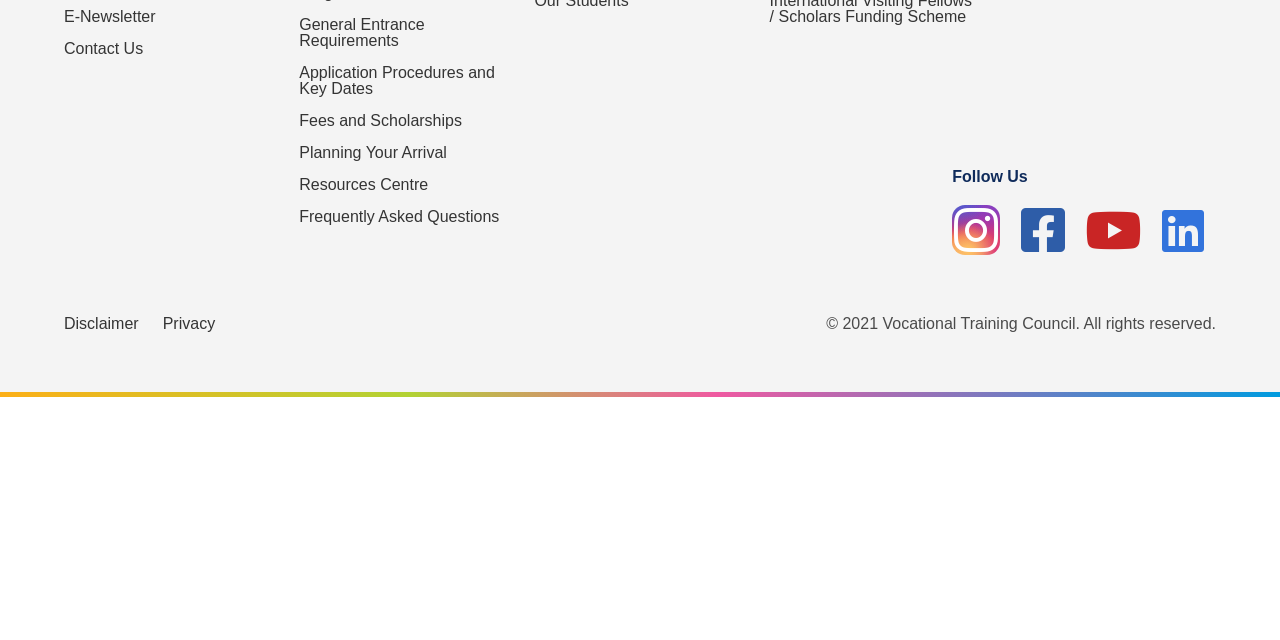Locate the bounding box for the described UI element: "Youtube". Ensure the coordinates are four float numbers between 0 and 1, formatted as [left, top, right, bottom].

[0.841, 0.32, 0.898, 0.398]